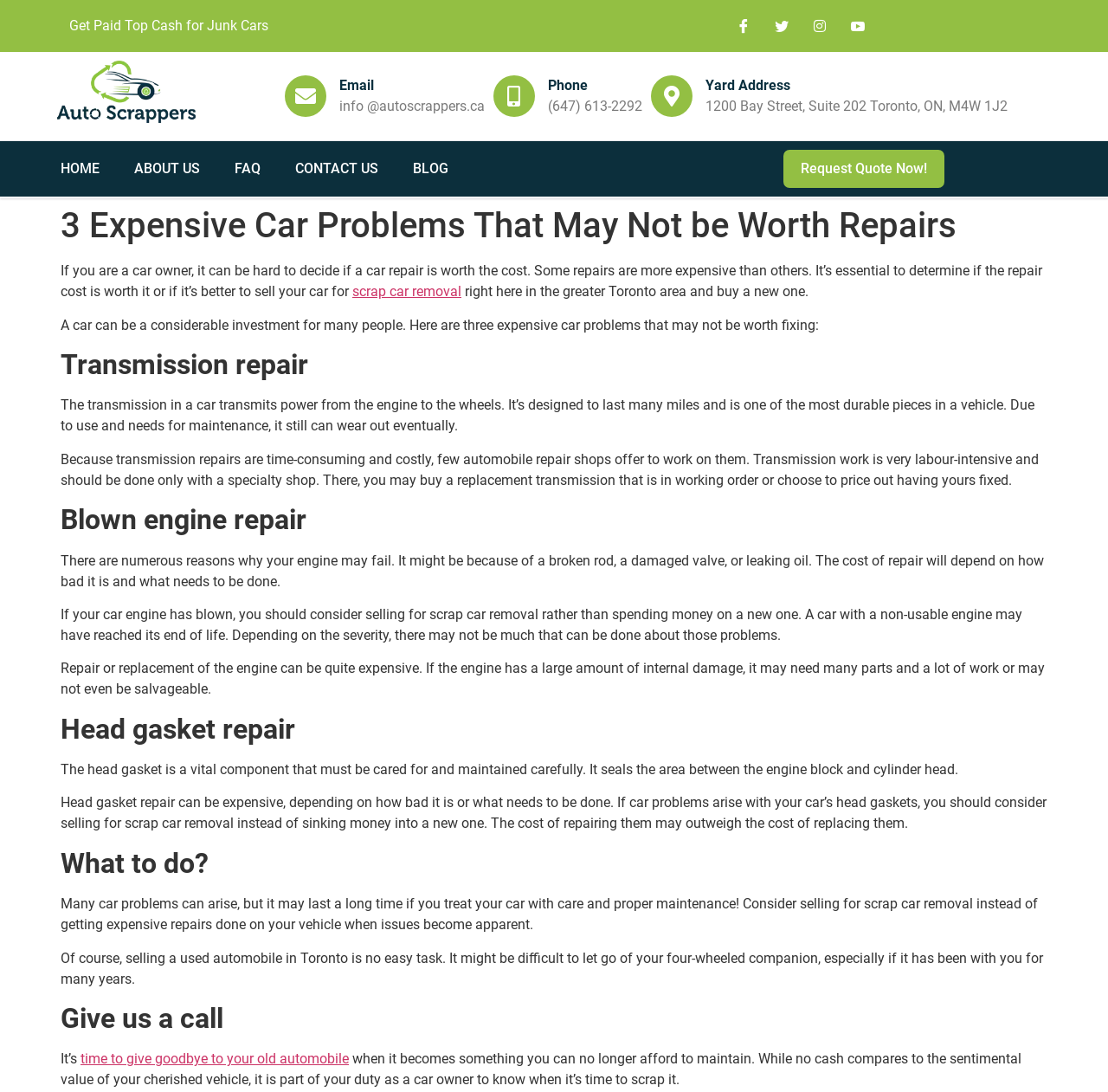Extract the bounding box coordinates for the described element: "Home". The coordinates should be represented as four float numbers between 0 and 1: [left, top, right, bottom].

[0.055, 0.131, 0.09, 0.179]